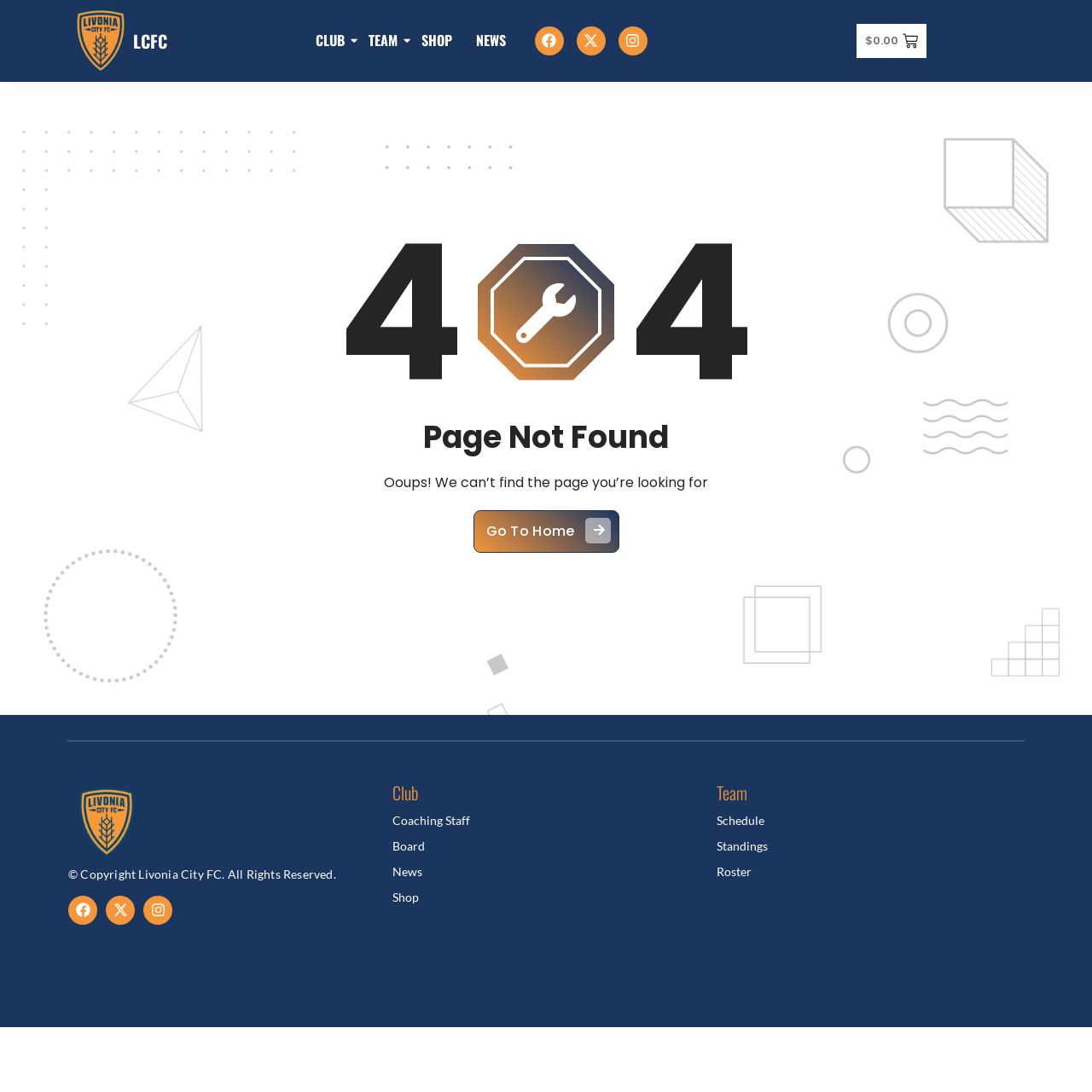Please identify the bounding box coordinates of where to click in order to follow the instruction: "View the NEWS".

[0.432, 0.019, 0.466, 0.056]